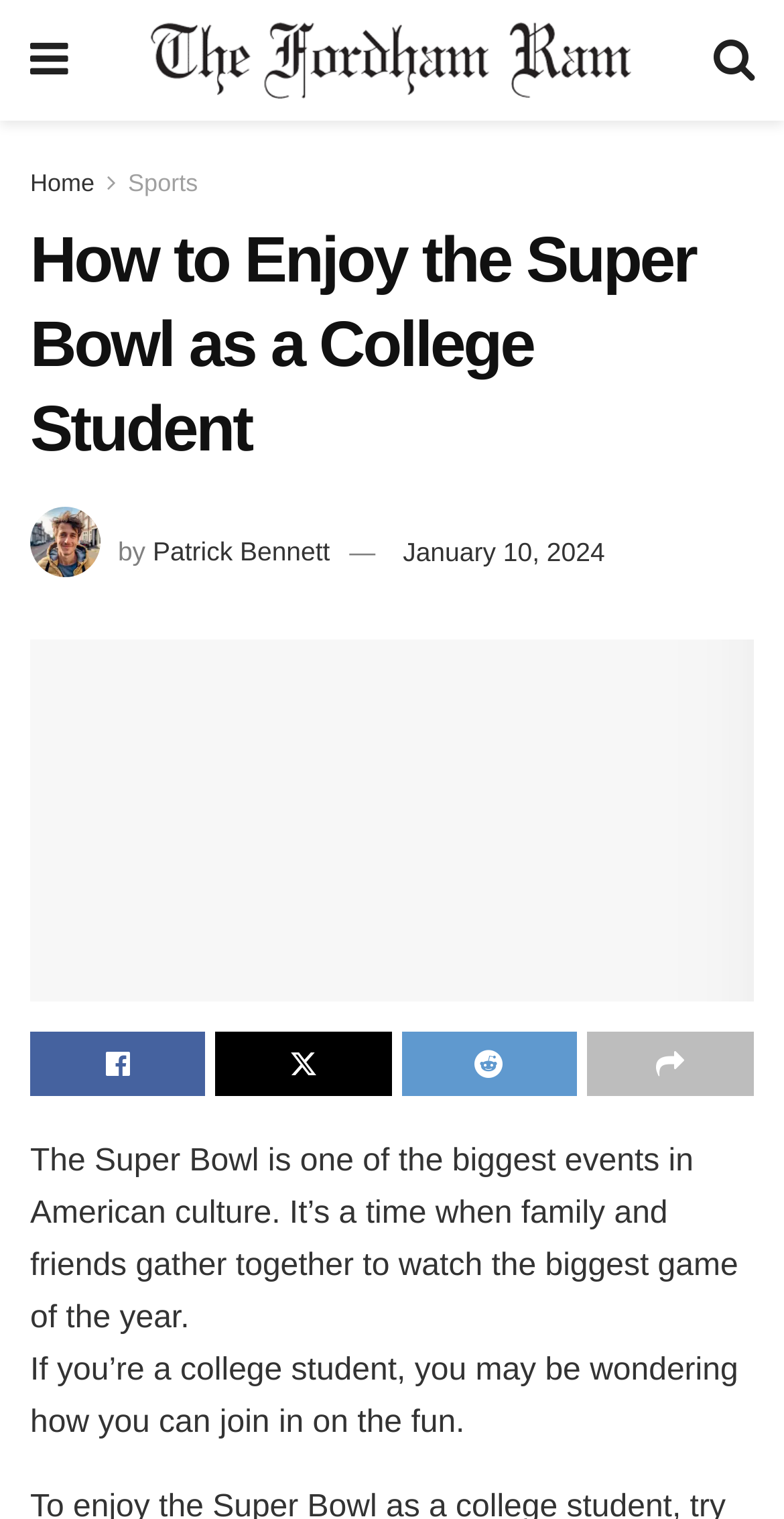Please identify the bounding box coordinates of the element I need to click to follow this instruction: "Click the Home link".

[0.038, 0.111, 0.121, 0.13]